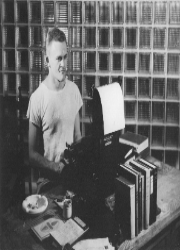Create a vivid and detailed description of the image.

This historical black-and-white photograph depicts a young man seated at a typewriter, encapsulated in a moment of focused creativity. He is wearing a simple white t-shirt, suggesting a casual environment, and appears engaged in writing or typing. Surrounding him is a collection of books stacked on the table, hinting at a literary setting. A small plate, possibly containing food or snacks, is visible next to the typewriter, indicating that he may be working in a relaxed atmosphere that combines work and leisure. The background features what looks like glass bricks, adding to the vintage ambiance of the scene. This image evokes a sense of dedication to the craft of writing, reflecting the life of an author during an earlier era.